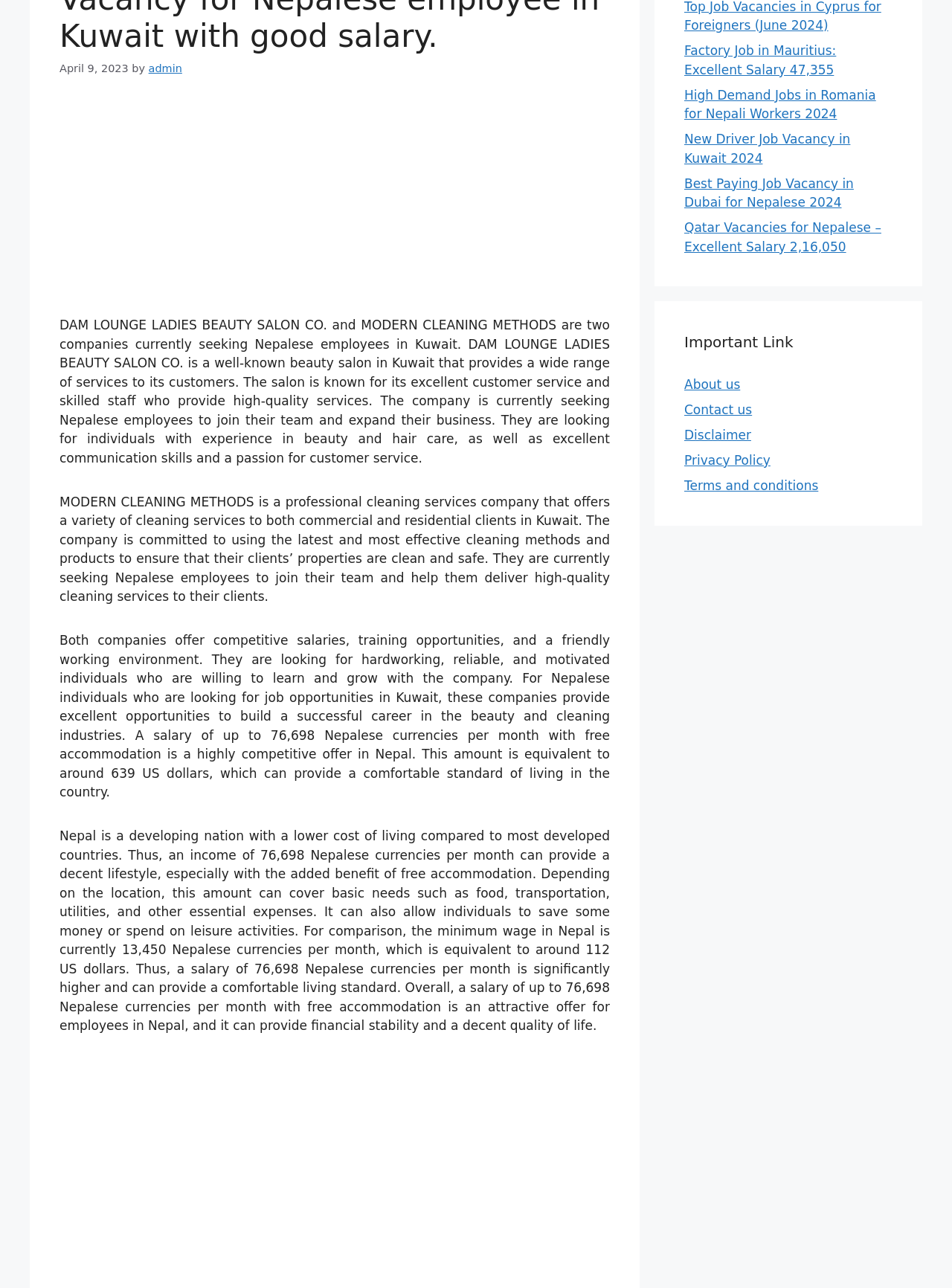Based on the element description aria-label="Advertisement" name="aswift_0" title="Advertisement", identify the bounding box of the UI element in the given webpage screenshot. The coordinates should be in the format (top-left x, top-left y, bottom-right x, bottom-right y) and must be between 0 and 1.

[0.062, 0.079, 0.641, 0.241]